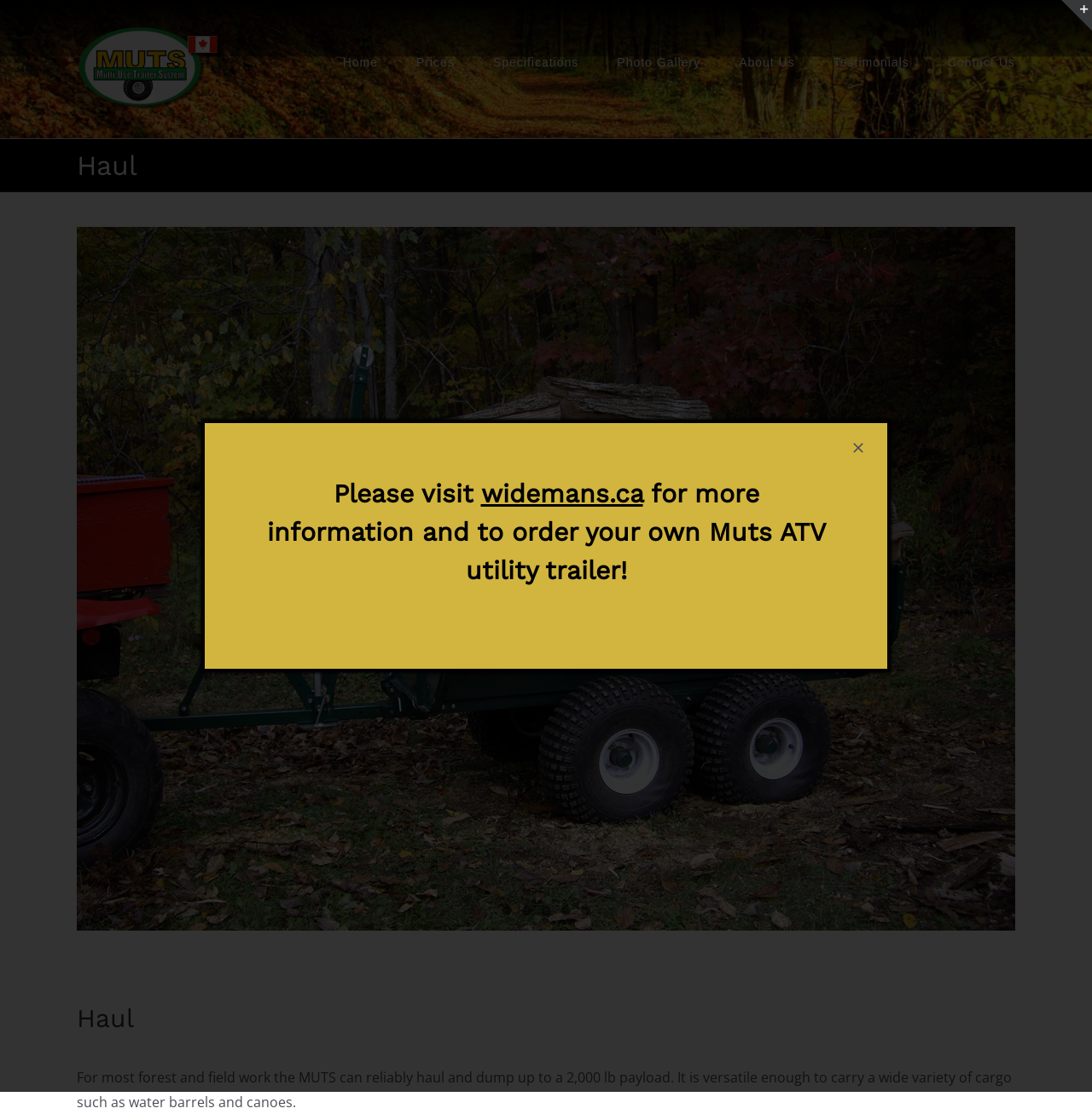Bounding box coordinates must be specified in the format (top-left x, top-left y, bottom-right x, bottom-right y). All values should be floating point numbers between 0 and 1. What are the bounding box coordinates of the UI element described as: Toggle Sliding Bar Area

[0.972, 0.0, 1.0, 0.027]